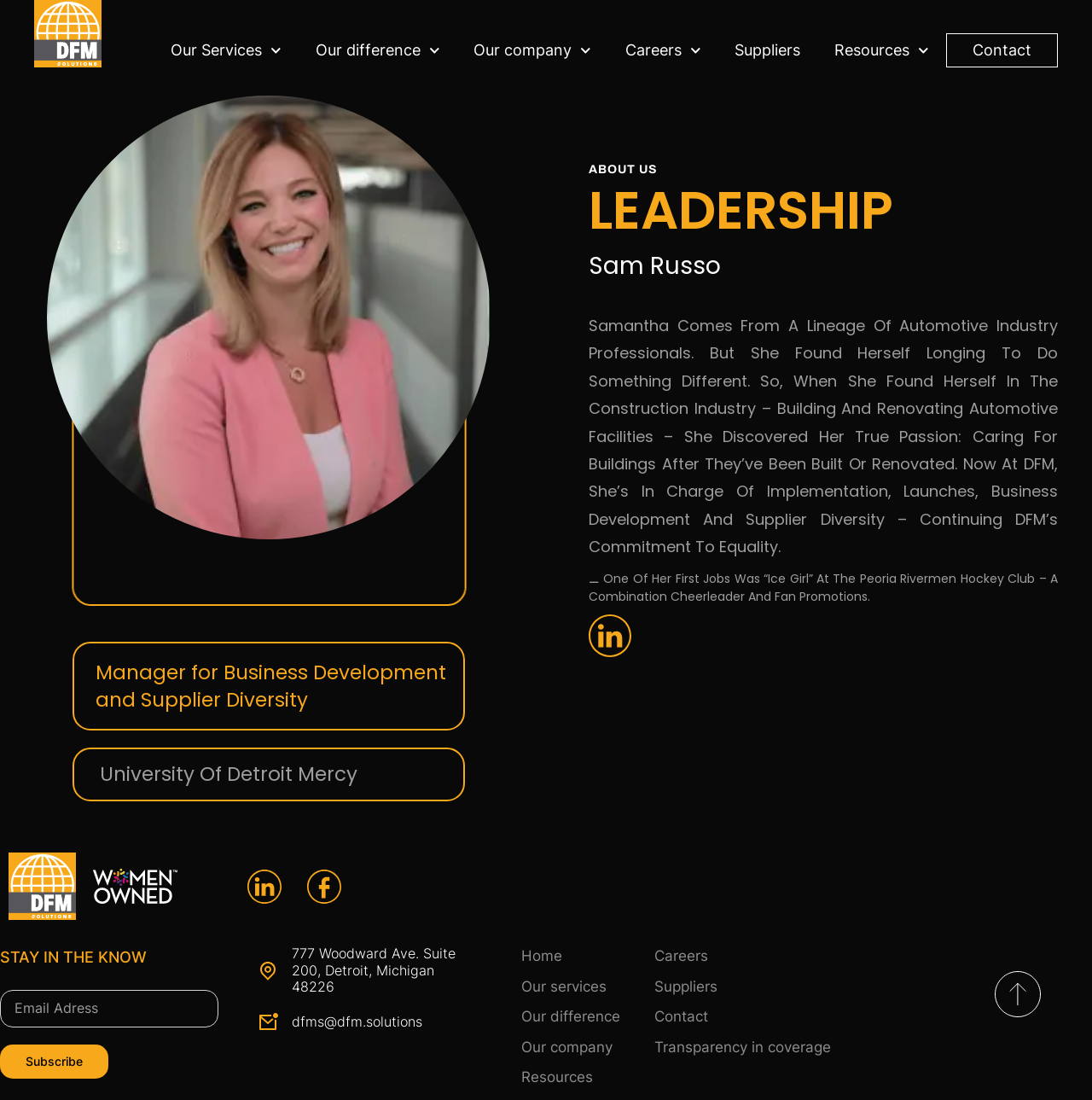Show the bounding box coordinates of the element that should be clicked to complete the task: "Click on Contact".

[0.866, 0.03, 0.969, 0.061]